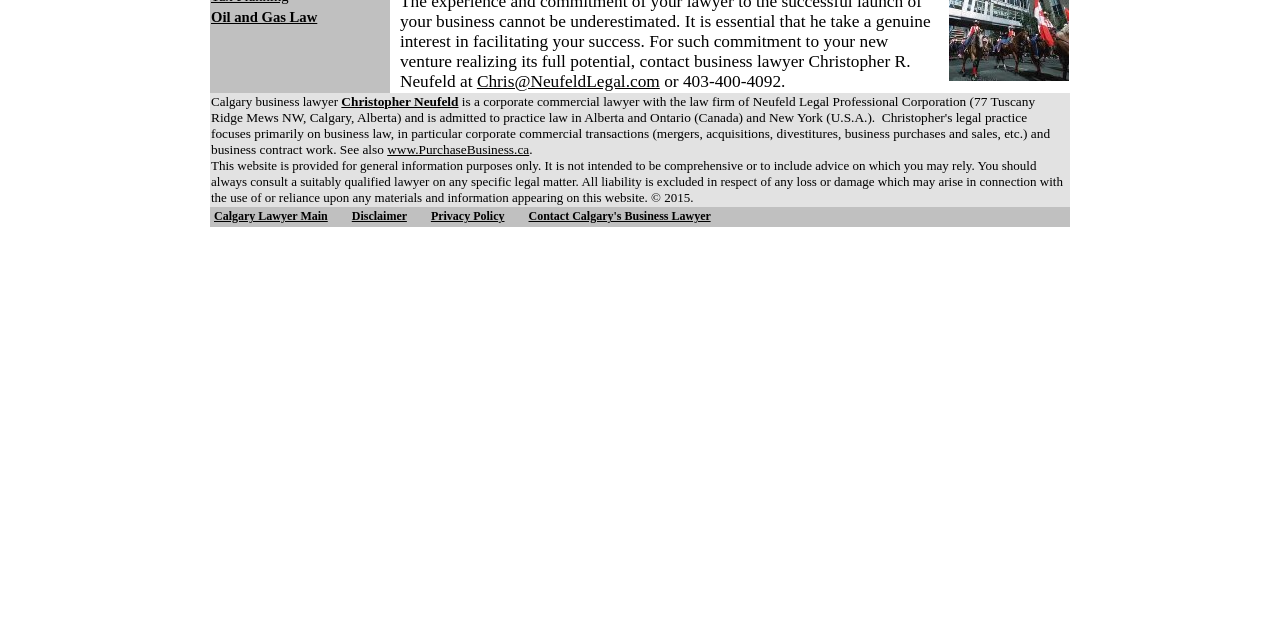Given the element description Chris@NeufeldLegal.com, specify the bounding box coordinates of the corresponding UI element in the format (top-left x, top-left y, bottom-right x, bottom-right y). All values must be between 0 and 1.

[0.373, 0.112, 0.515, 0.142]